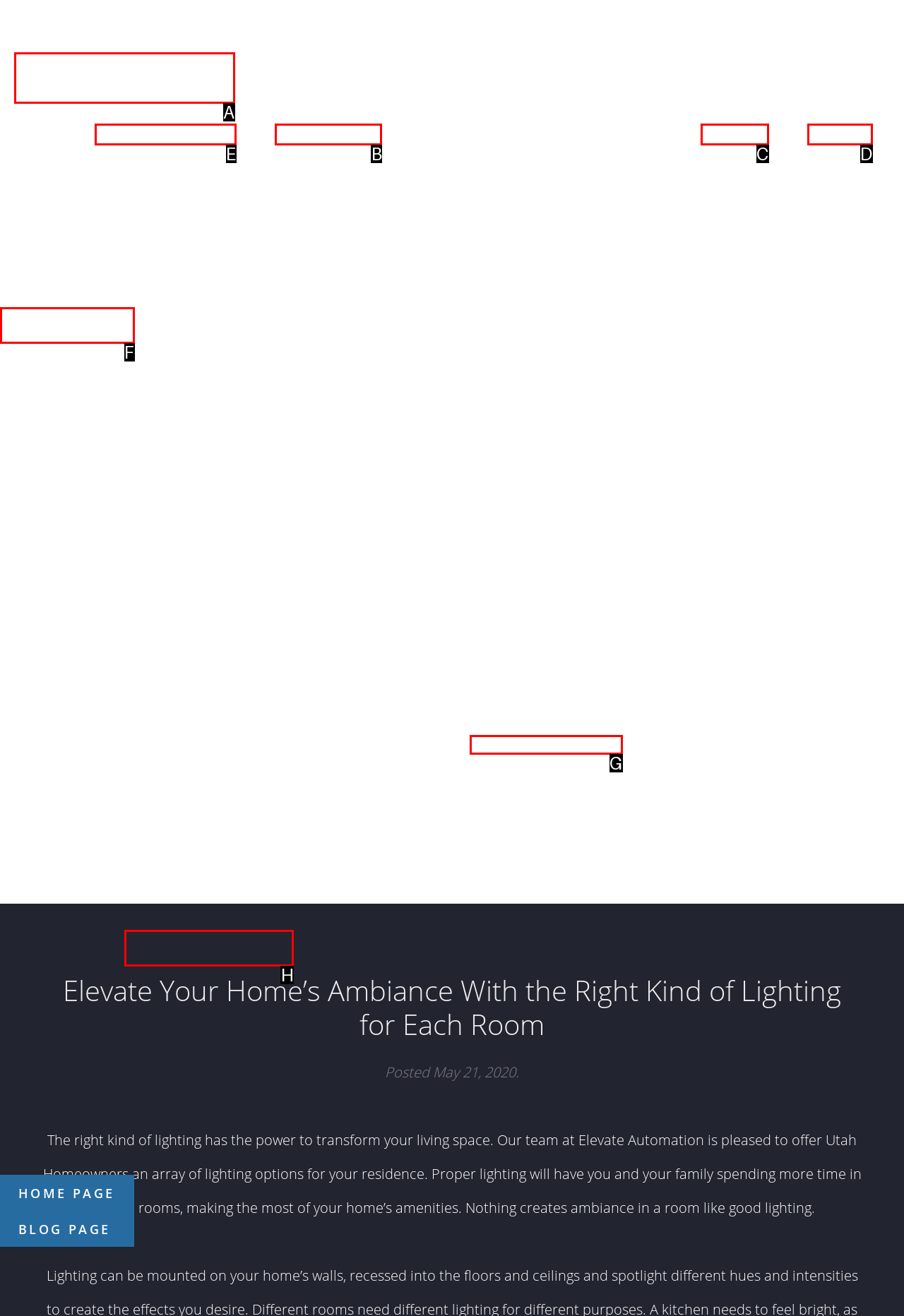Tell me the correct option to click for this task: Learn more about home automation
Write down the option's letter from the given choices.

E